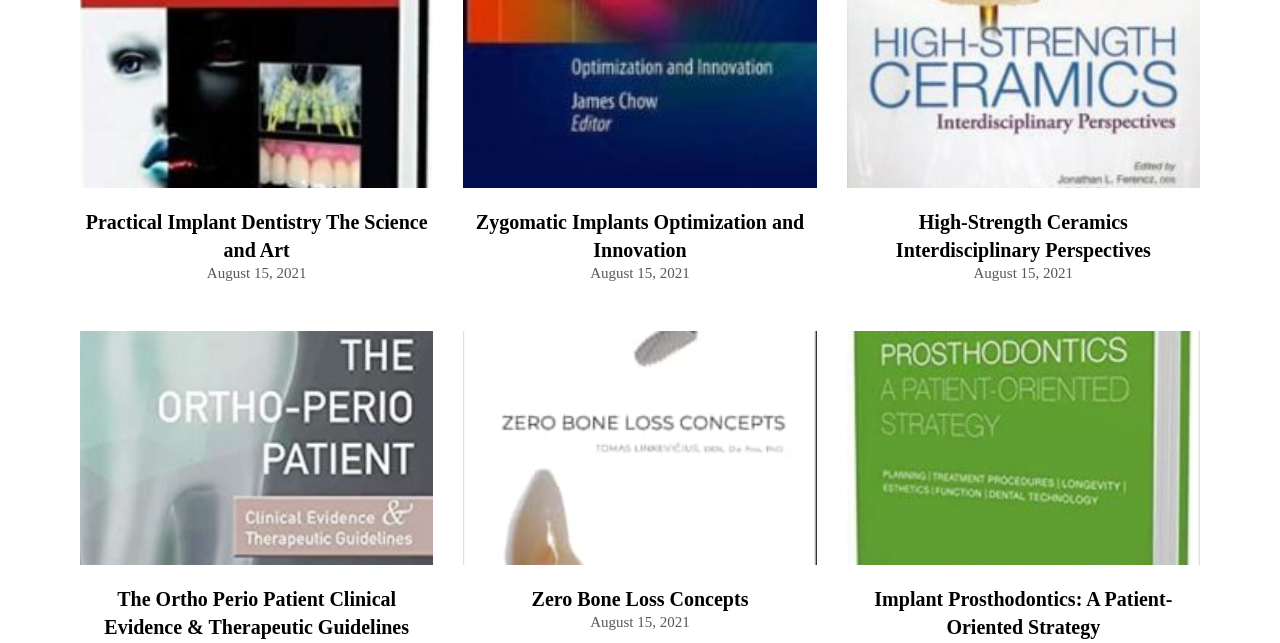Locate the bounding box of the UI element based on this description: "Zygomatic Implants Optimization and Innovation". Provide four float numbers between 0 and 1 as [left, top, right, bottom].

[0.372, 0.328, 0.628, 0.406]